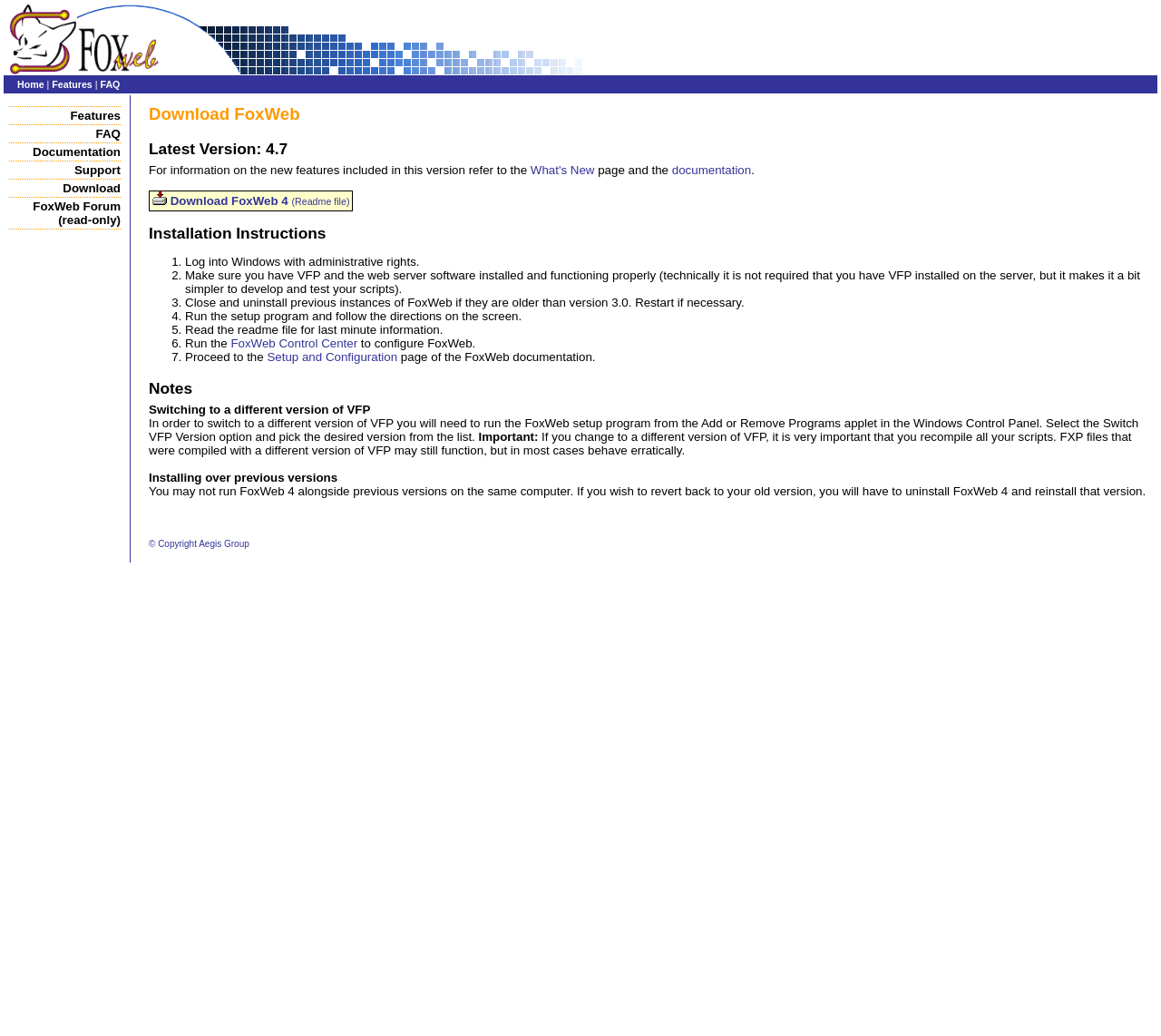Please identify the bounding box coordinates of the area that needs to be clicked to follow this instruction: "Click the 'Home' link".

[0.015, 0.076, 0.04, 0.087]